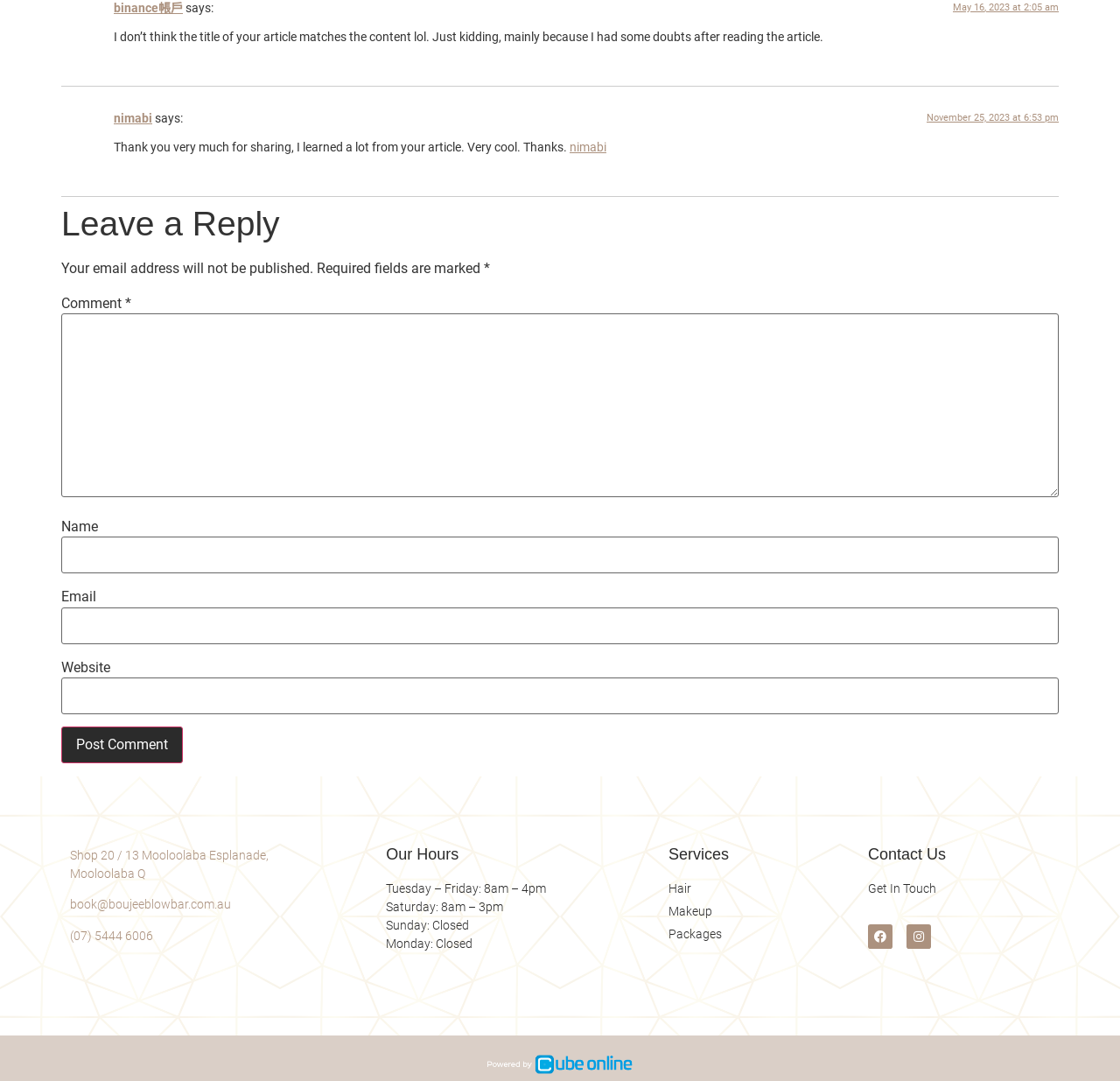What are the business hours on Saturday?
Based on the visual content, answer with a single word or a brief phrase.

8am – 3pm